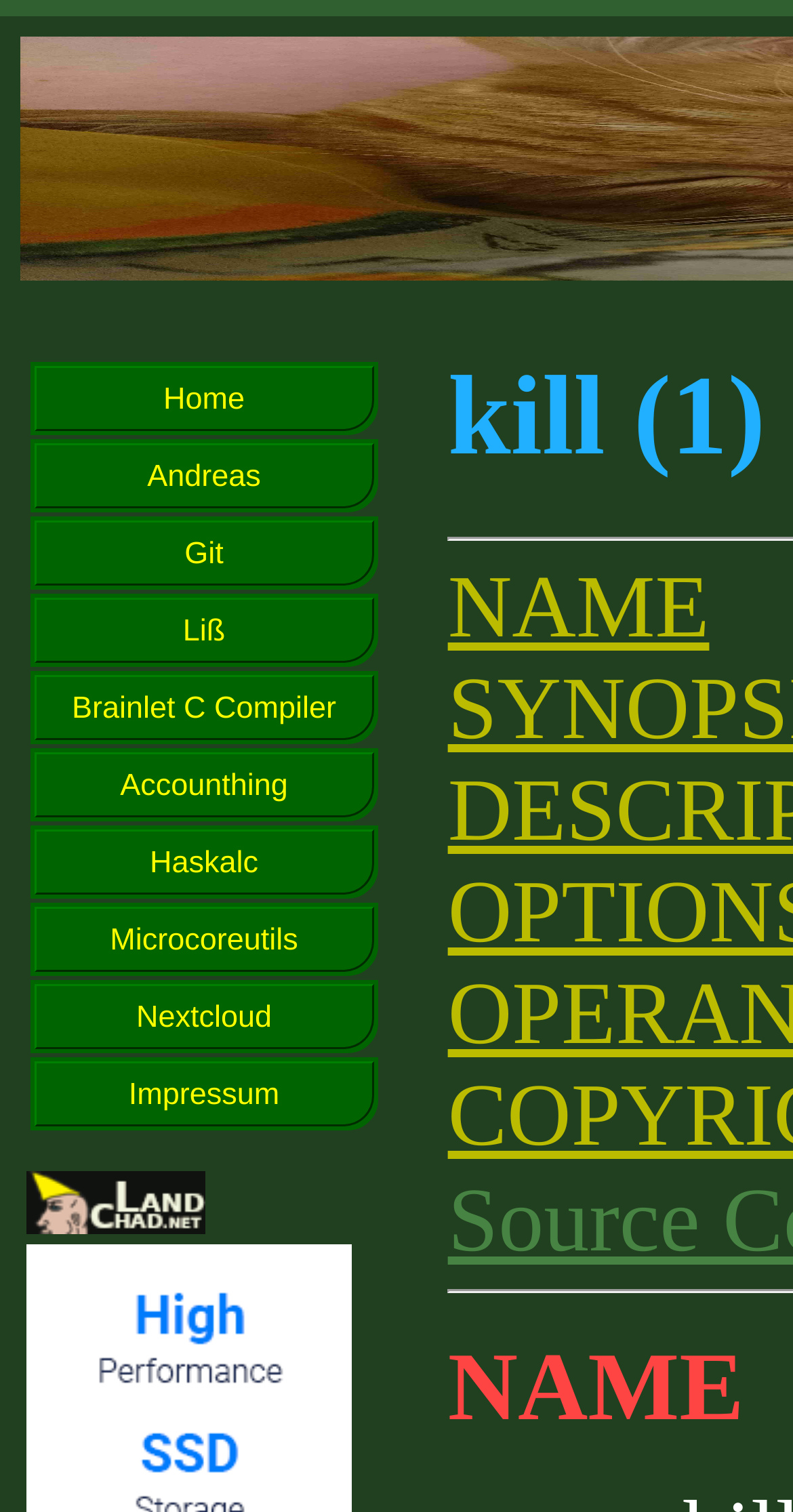Please determine the bounding box coordinates of the element to click in order to execute the following instruction: "View NAME". The coordinates should be four float numbers between 0 and 1, specified as [left, top, right, bottom].

[0.565, 0.369, 0.894, 0.434]